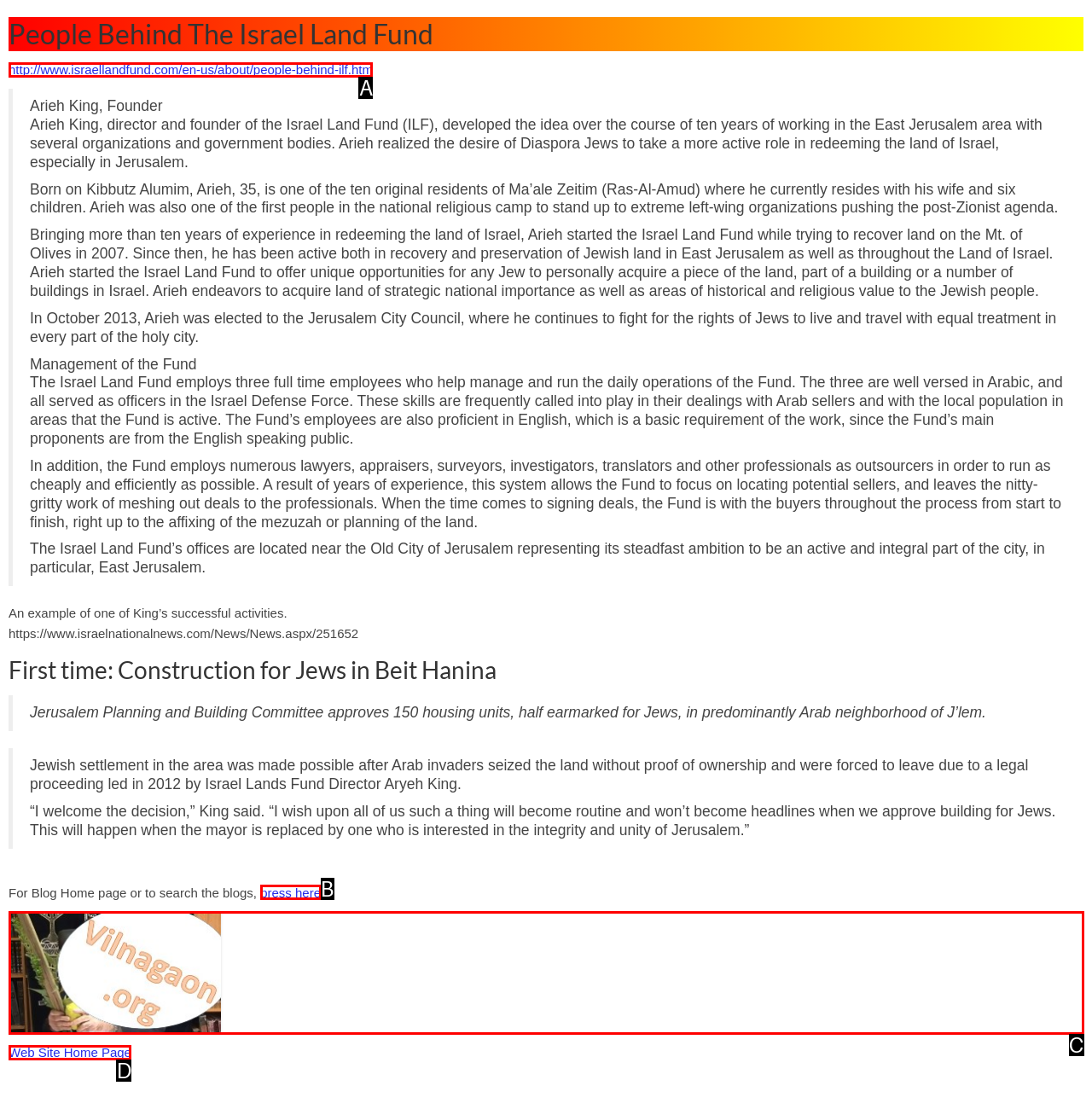Choose the letter of the UI element that aligns with the following description: press here
State your answer as the letter from the listed options.

B